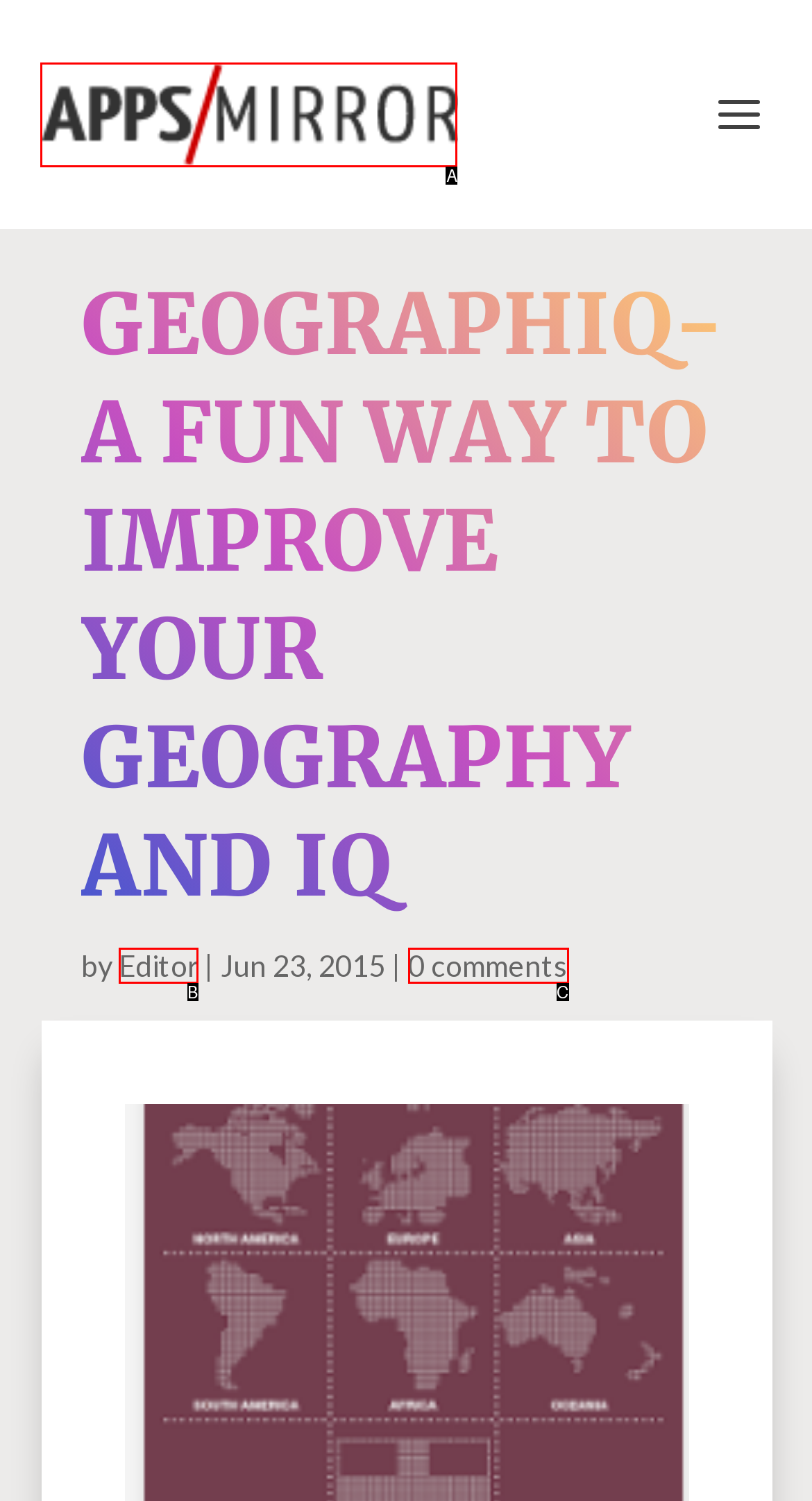Match the element description to one of the options: Zoom
Respond with the corresponding option's letter.

None